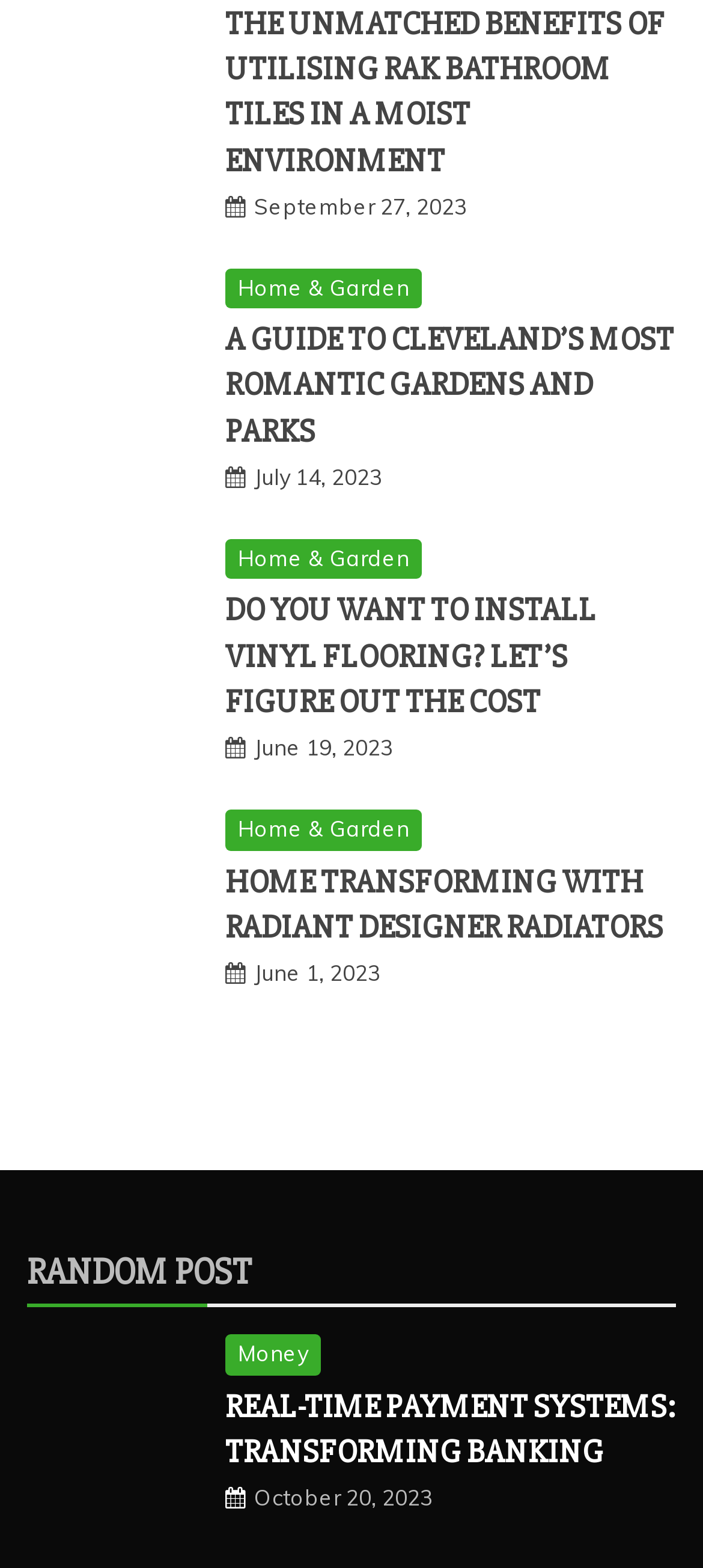What is the category of the article 'A GUIDE TO CLEVELAND’S MOST ROMANTIC GARDENS AND PARKS'?
Look at the screenshot and provide an in-depth answer.

I looked at the link 'Home & Garden' which is next to the heading 'A GUIDE TO CLEVELAND’S MOST ROMANTIC GARDENS AND PARKS', so the category of this article is Home & Garden.